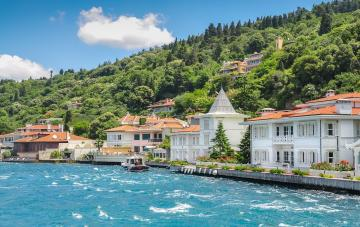What is the atmosphere of the area?
From the image, respond using a single word or phrase.

peaceful